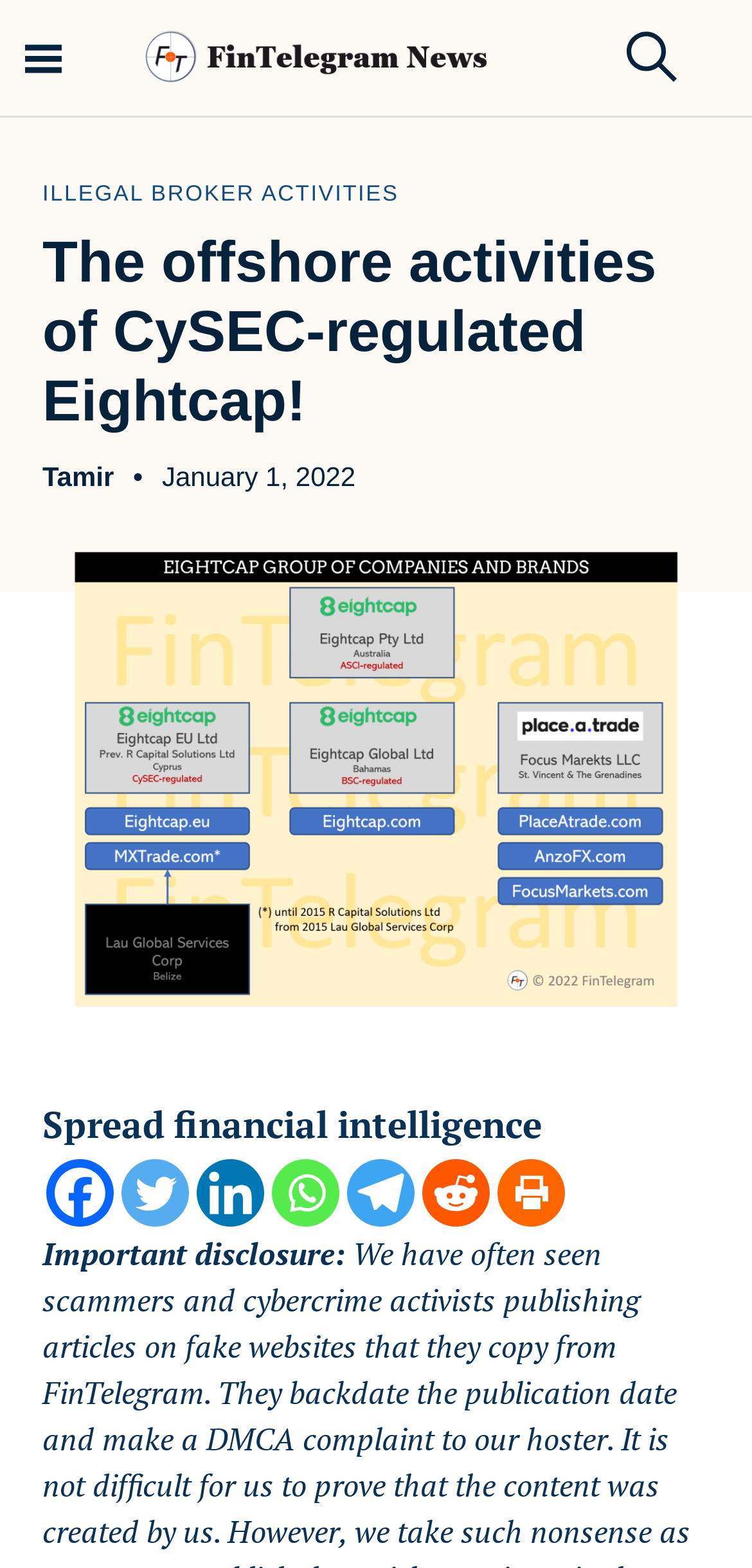Can you find the bounding box coordinates for the element to click on to achieve the instruction: "Go to FinTelegram News homepage"?

[0.19, 0.018, 0.656, 0.055]